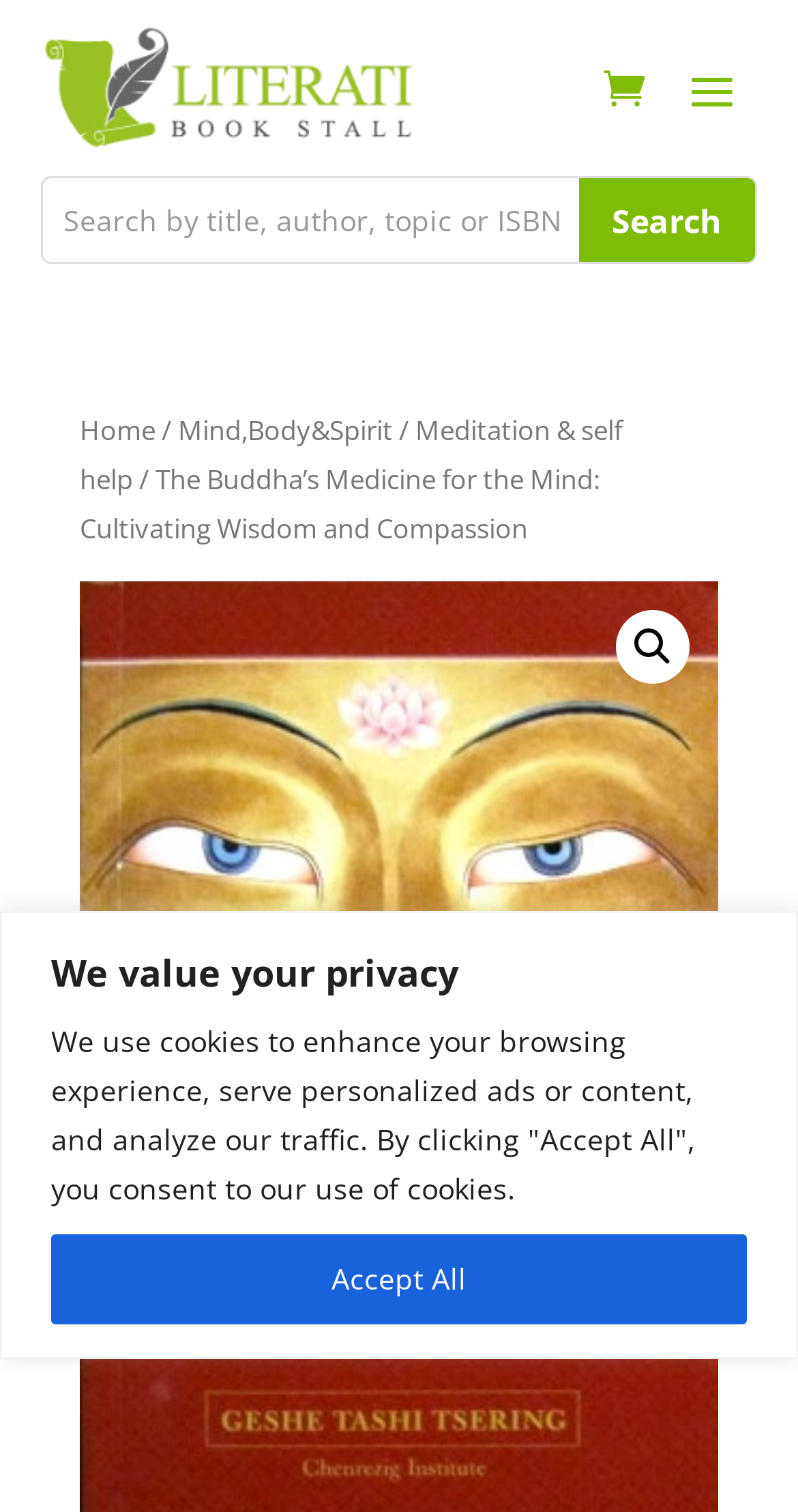How many links are there in the breadcrumb navigation?
Refer to the screenshot and respond with a concise word or phrase.

3